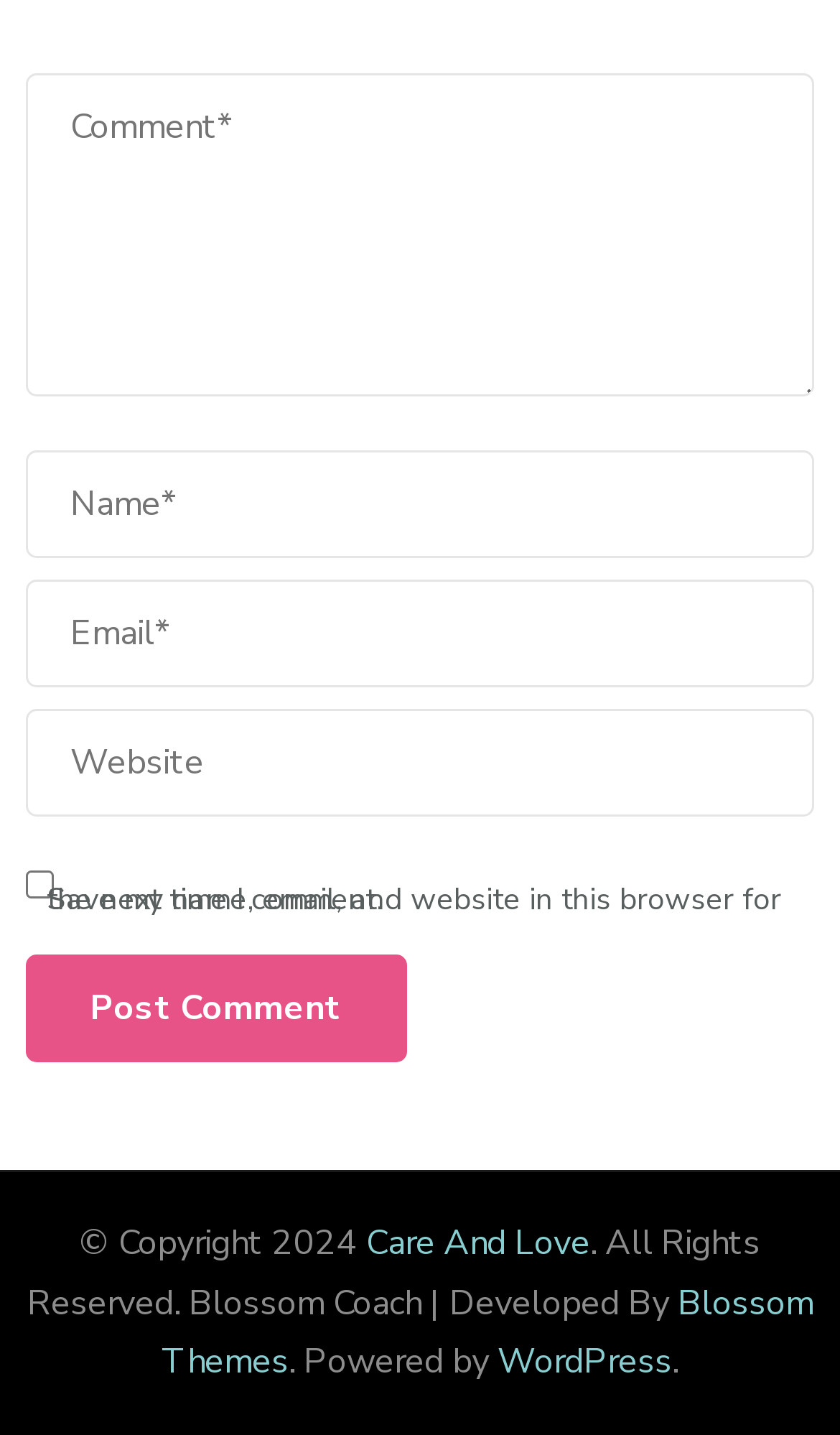Specify the bounding box coordinates of the area to click in order to execute this command: 'view report'. The coordinates should consist of four float numbers ranging from 0 to 1, and should be formatted as [left, top, right, bottom].

None